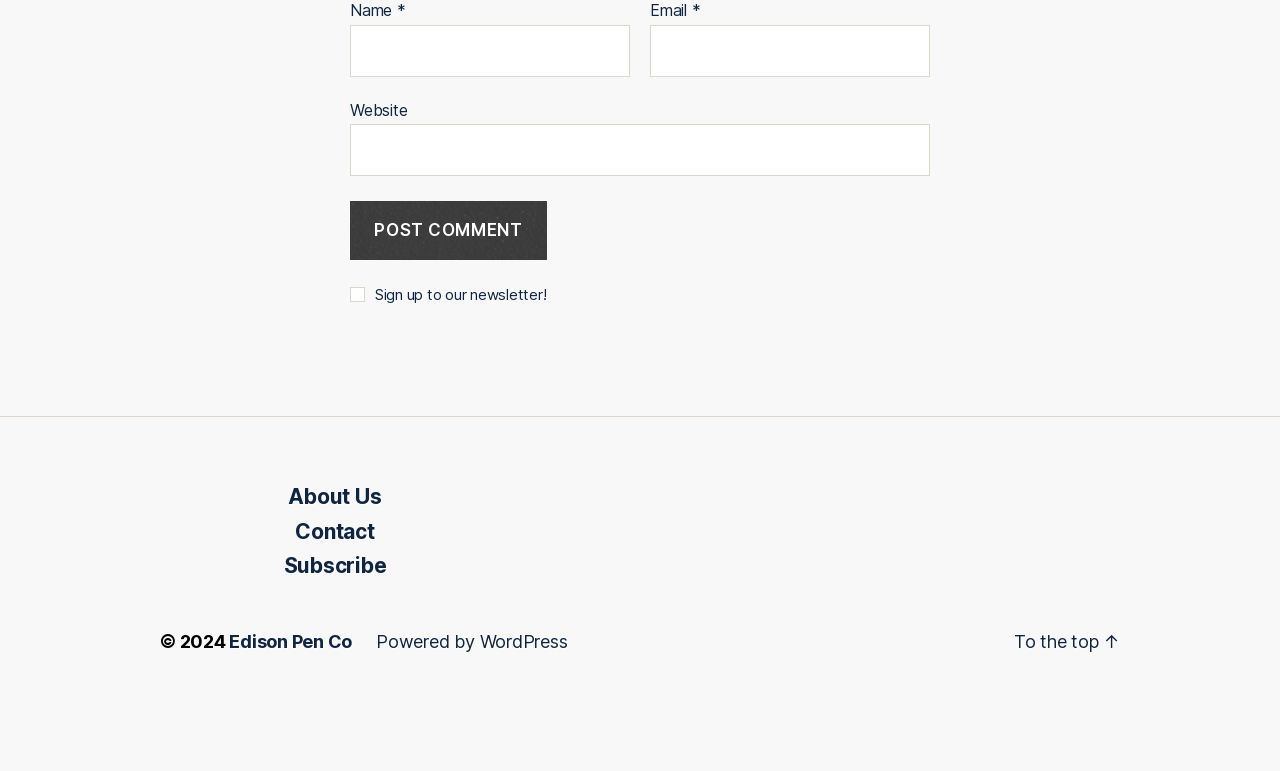Find the bounding box coordinates of the element to click in order to complete the given instruction: "Click on 'Home'."

None